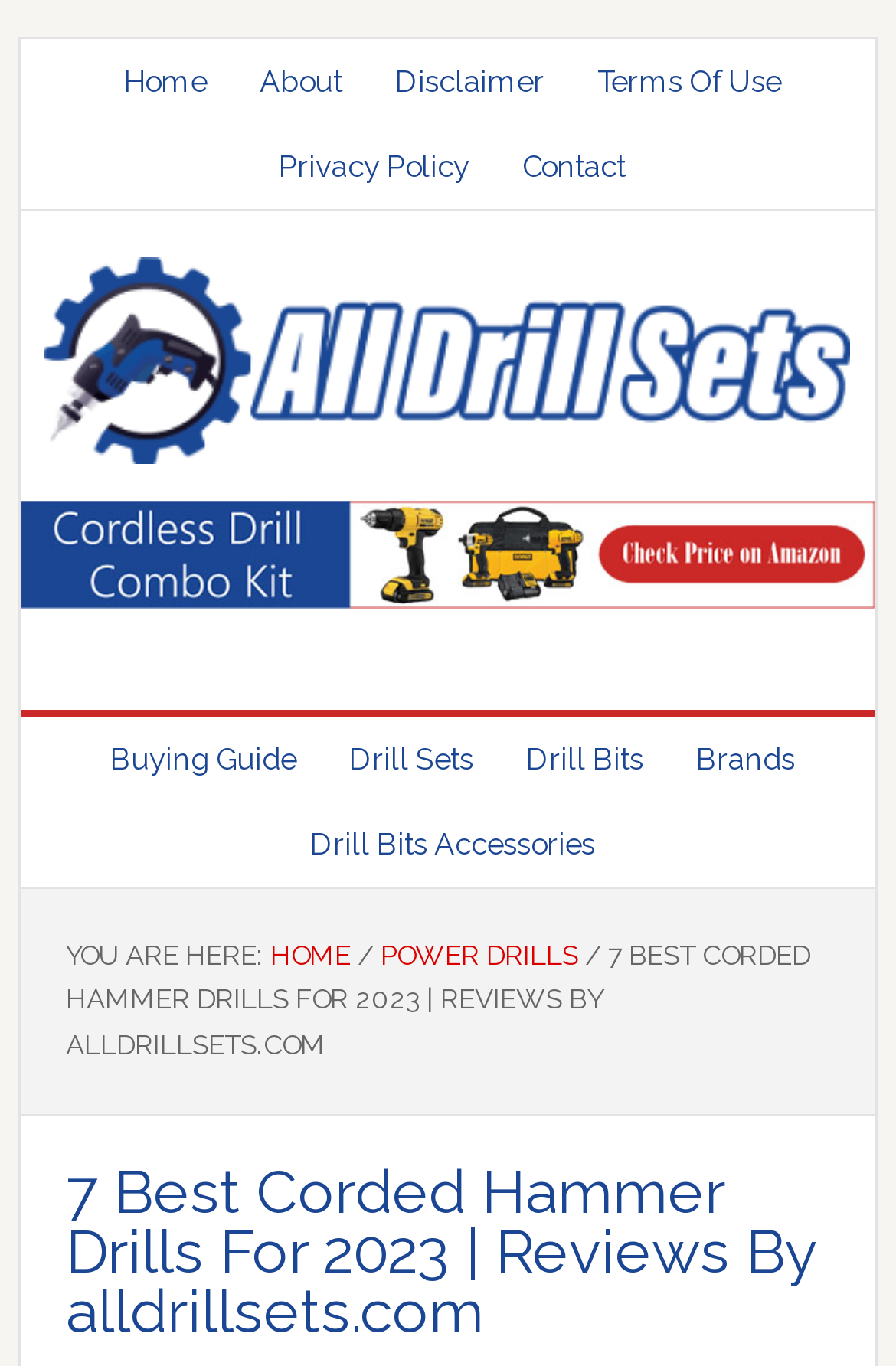Based on the element description: "Twitter", identify the UI element and provide its bounding box coordinates. Use four float numbers between 0 and 1, [left, top, right, bottom].

None